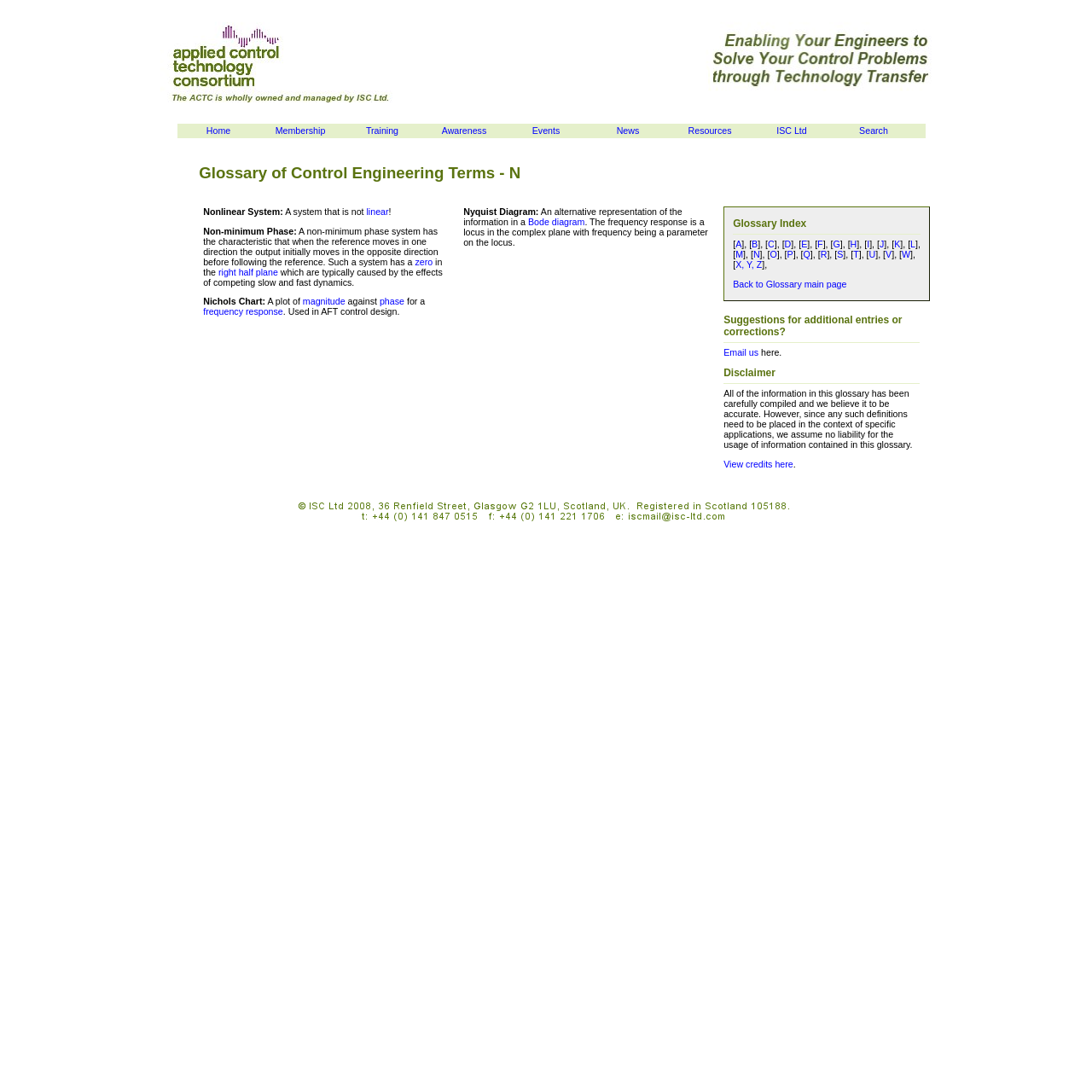How many links are there in the glossary index?
Based on the image, respond with a single word or phrase.

26